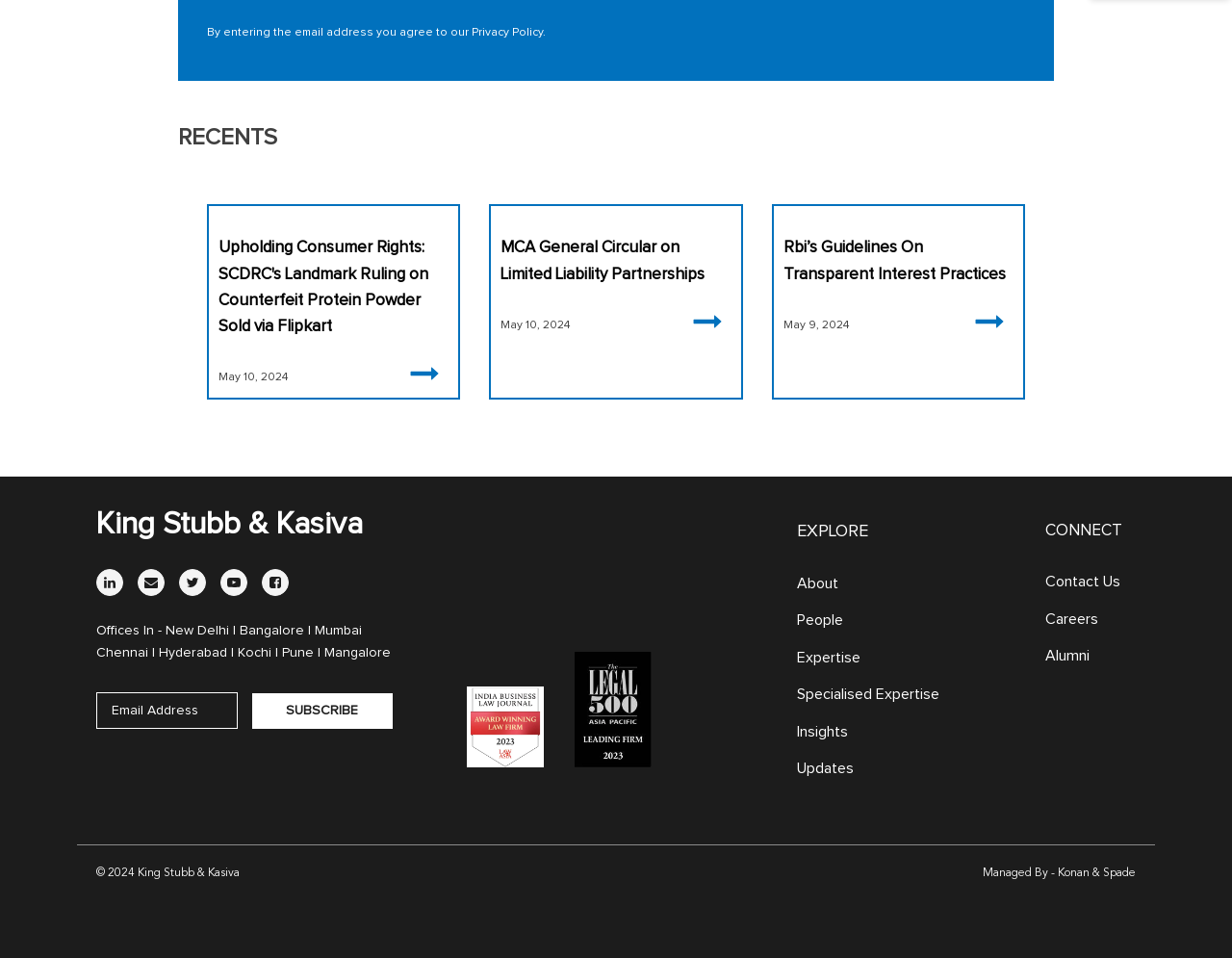Can you specify the bounding box coordinates of the area that needs to be clicked to fulfill the following instruction: "Read about Upholding Consumer Rights"?

[0.177, 0.226, 0.364, 0.355]